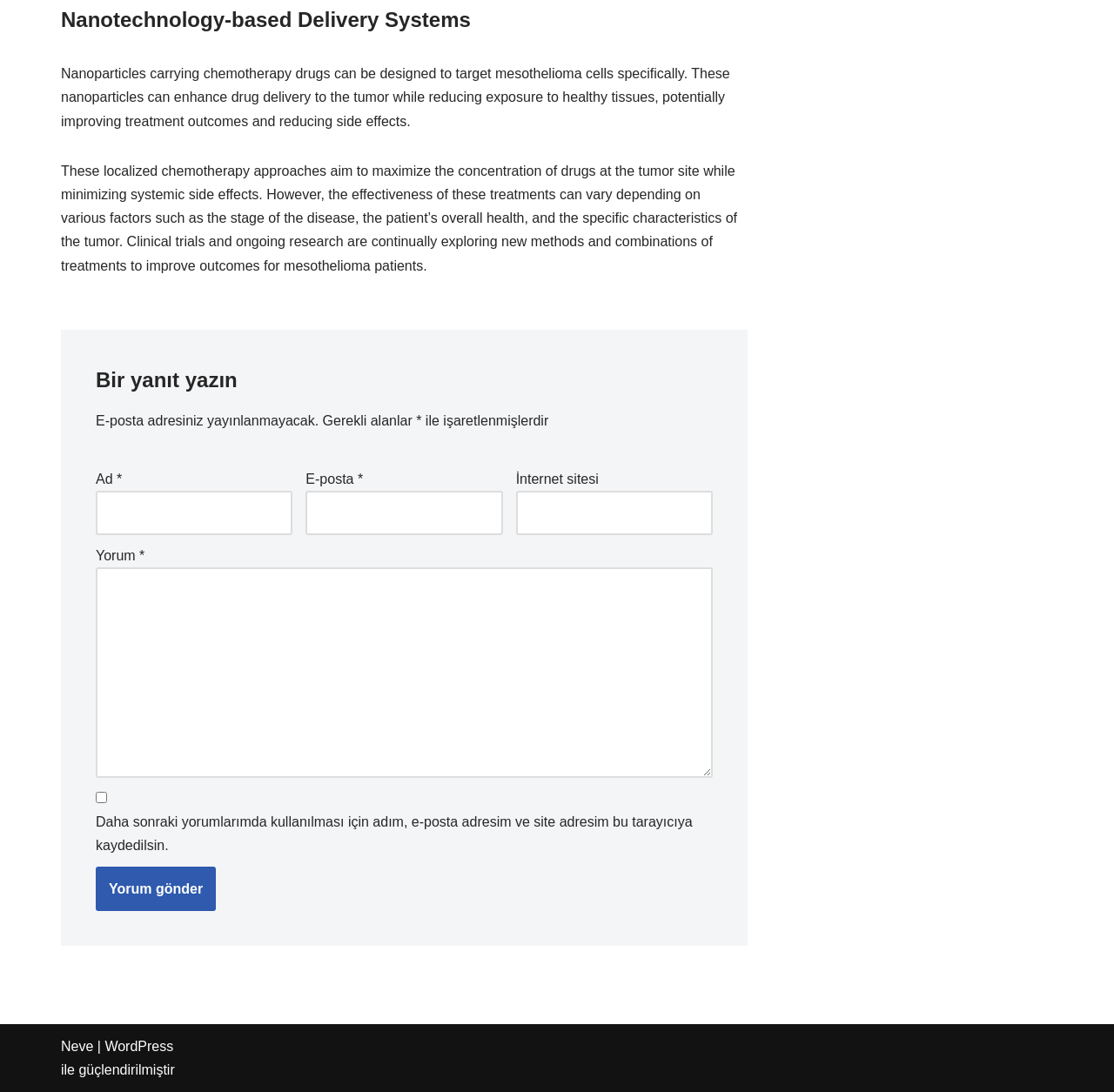What is the purpose of the form on the webpage?
Using the image provided, answer with just one word or phrase.

To leave a comment